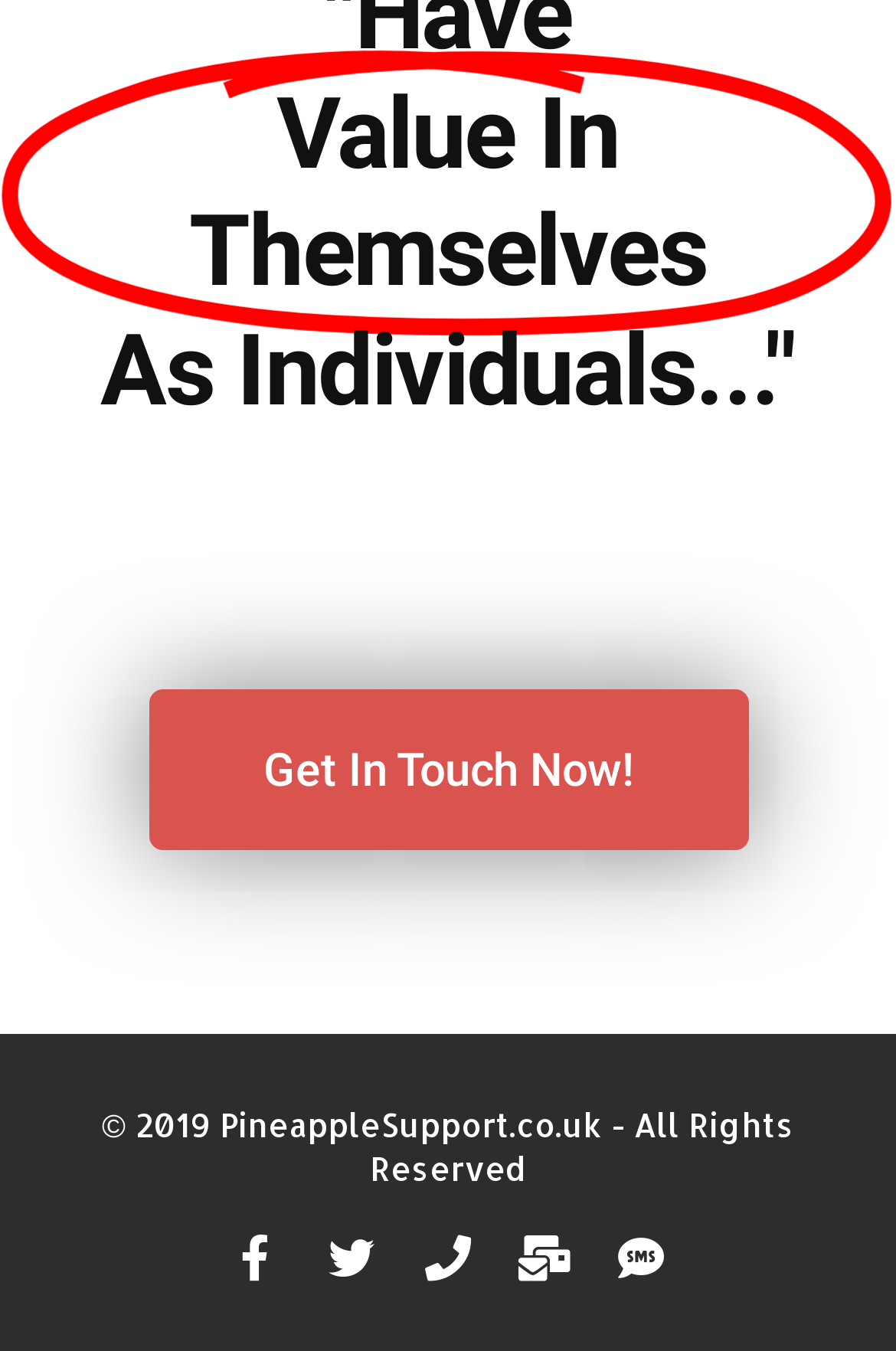Locate the bounding box of the UI element based on this description: "Get In Touch Now!". Provide four float numbers between 0 and 1 as [left, top, right, bottom].

[0.165, 0.51, 0.835, 0.629]